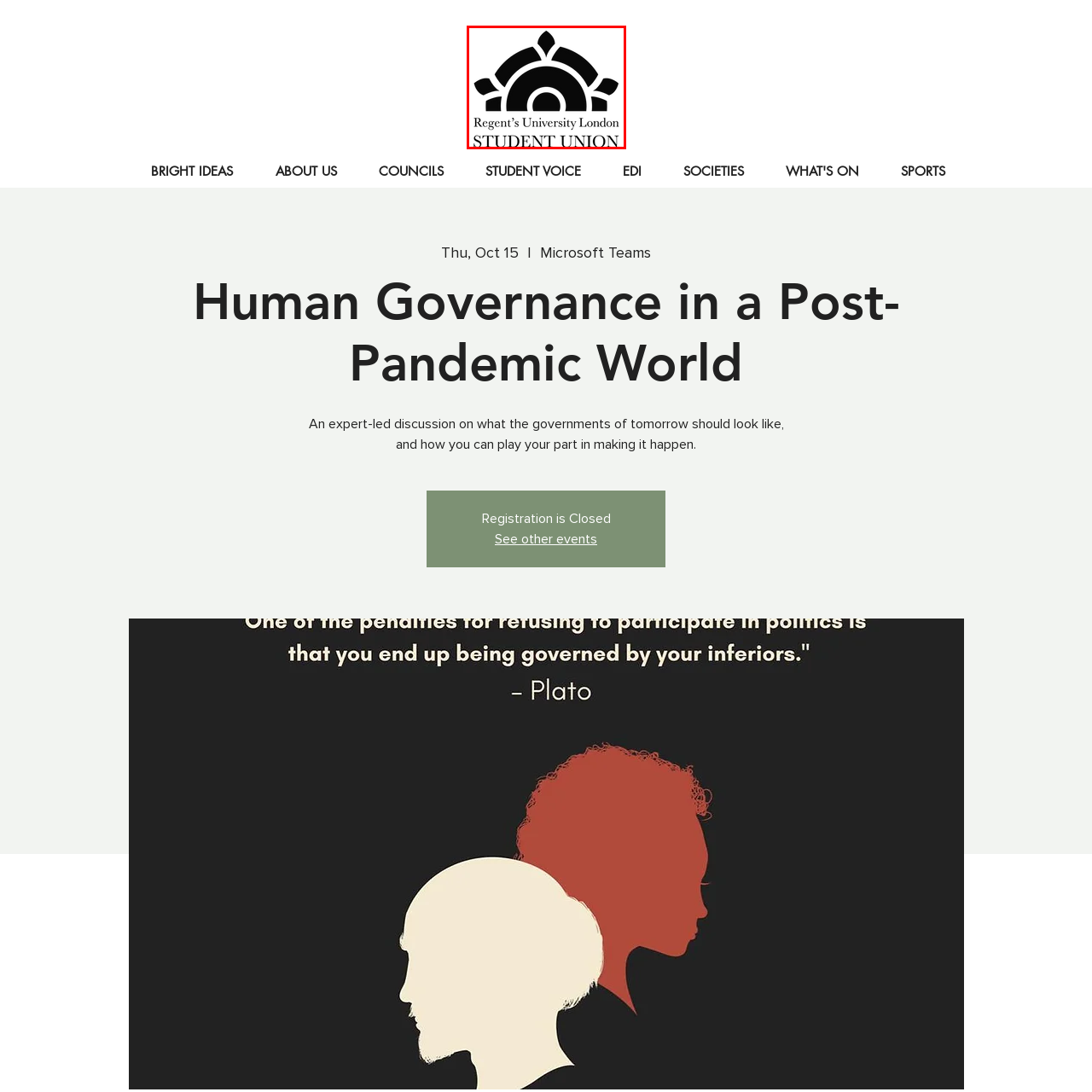Focus on the portion of the image highlighted in red and deliver a detailed explanation for the following question: What is the purpose of the Student Union?

The caption implies that the Student Union's mission is to represent and support the student body at Regent's University London, as emphasized by the text 'STUDENT UNION' alongside the university's name.